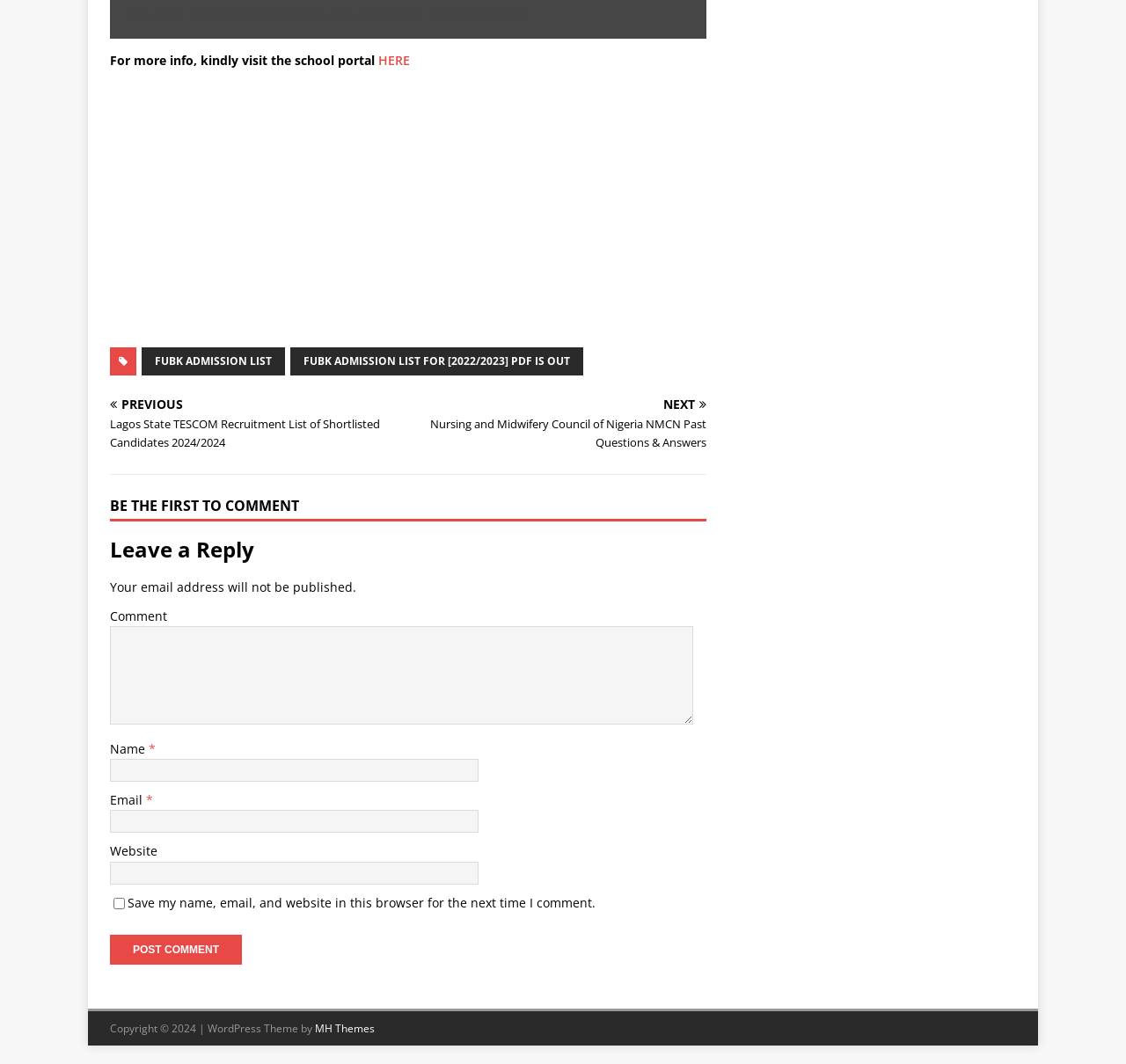Please provide a comprehensive answer to the question based on the screenshot: Is the 'Name' field required?

I found the textbox element with the label 'Name' and checked its 'required' attribute, which is set to True, indicating that the field is required.